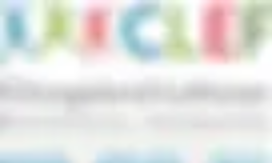Please answer the following question using a single word or phrase: 
What is the overall design style of the logo?

Inviting and playful